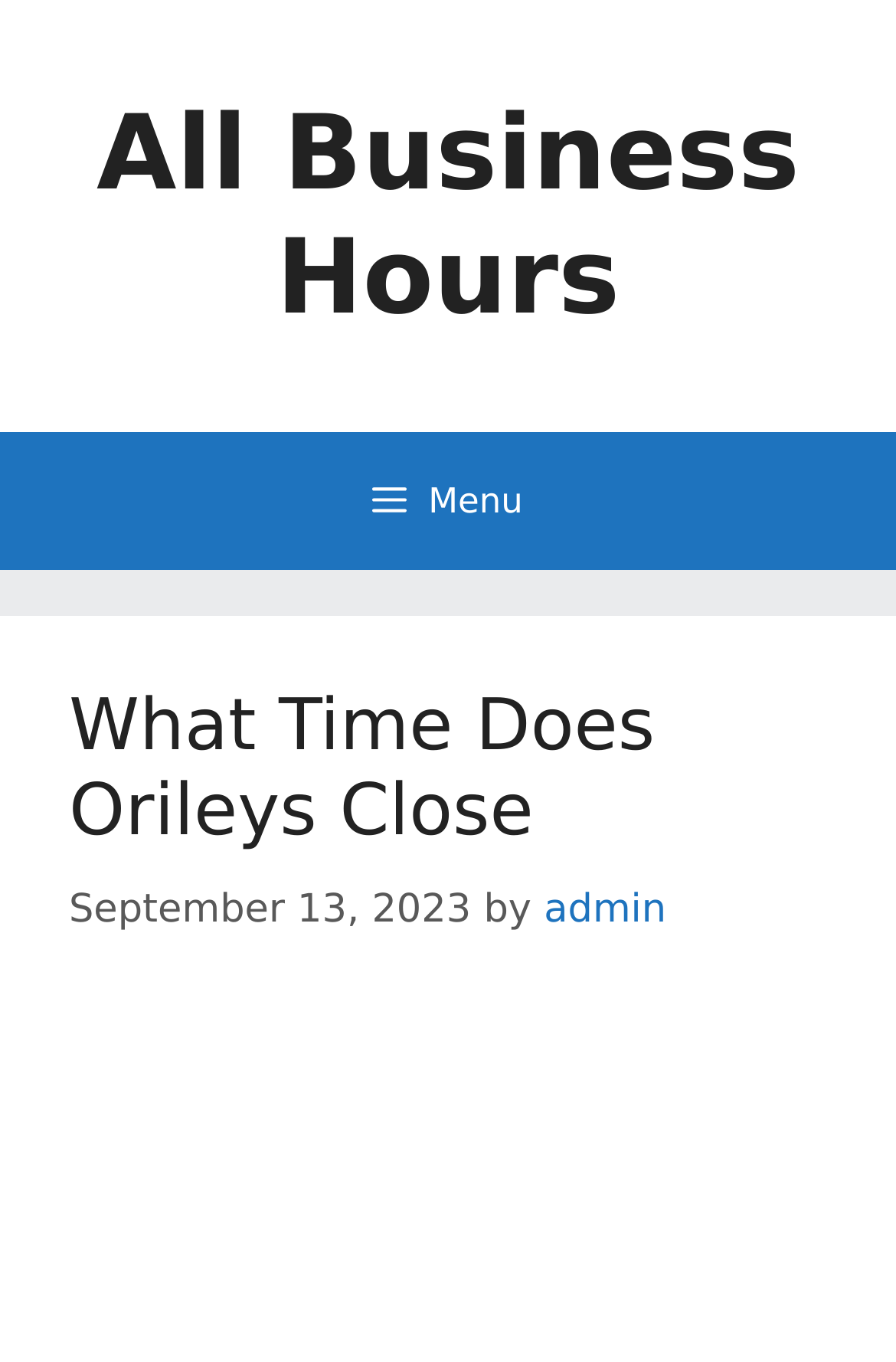Please answer the following question using a single word or phrase: What is the purpose of the 'Menu' button?

To control primary menu